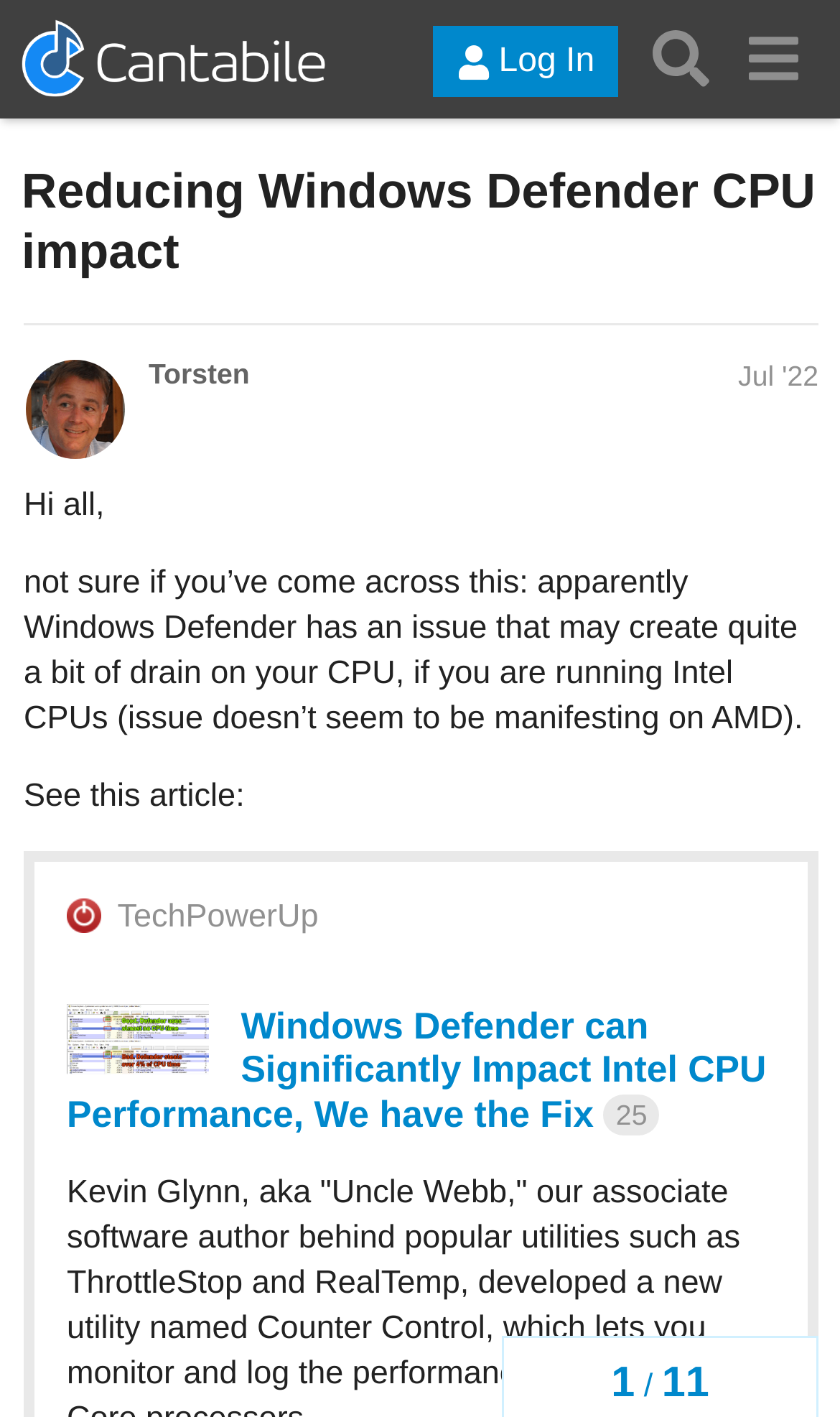Can you find the bounding box coordinates for the element to click on to achieve the instruction: "Visit the 'Cantabile Community' homepage"?

[0.026, 0.014, 0.388, 0.069]